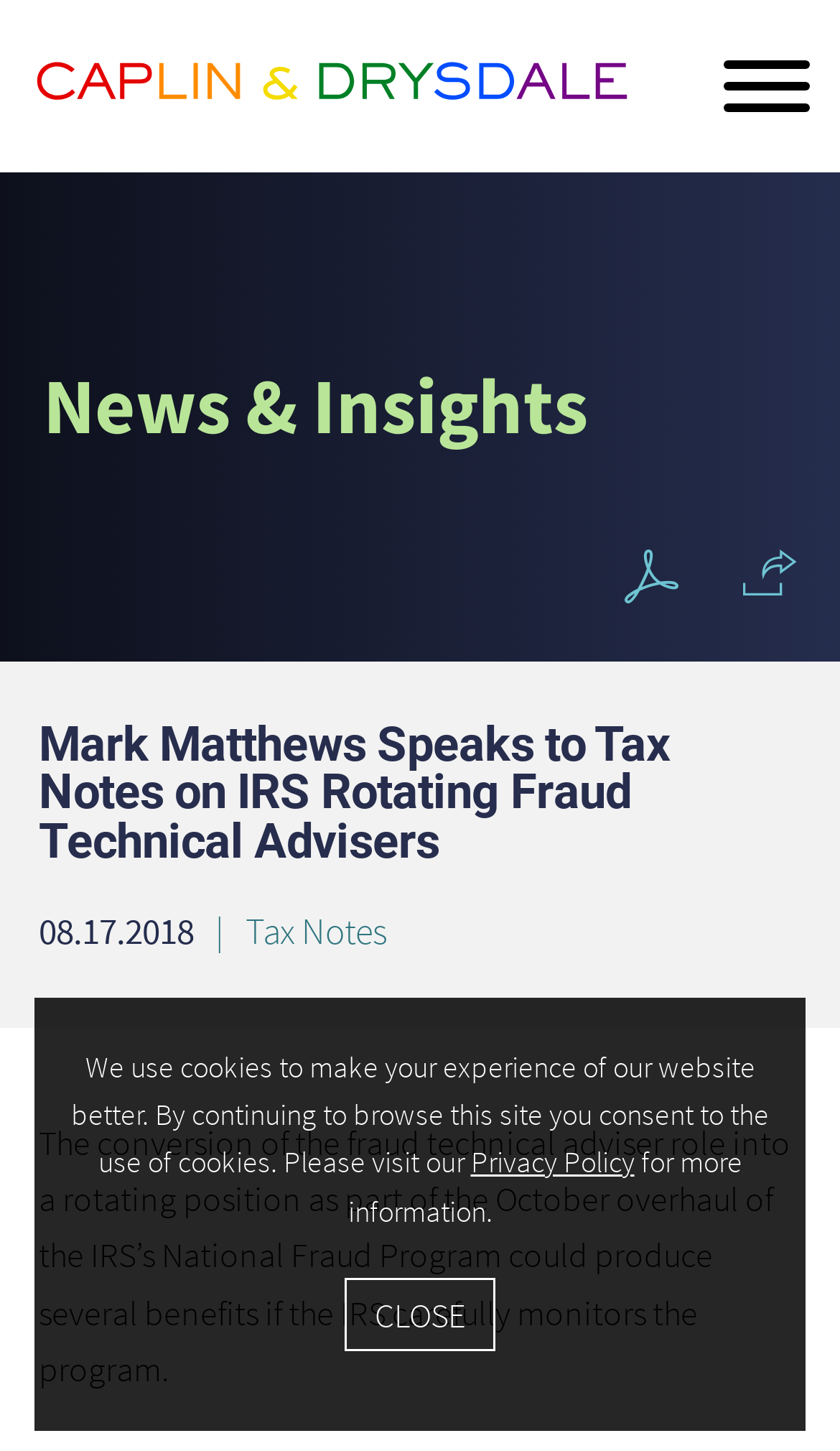Provide a one-word or short-phrase answer to the question:
What is the topic of the news article?

IRS Rotating Fraud Technical Advisers